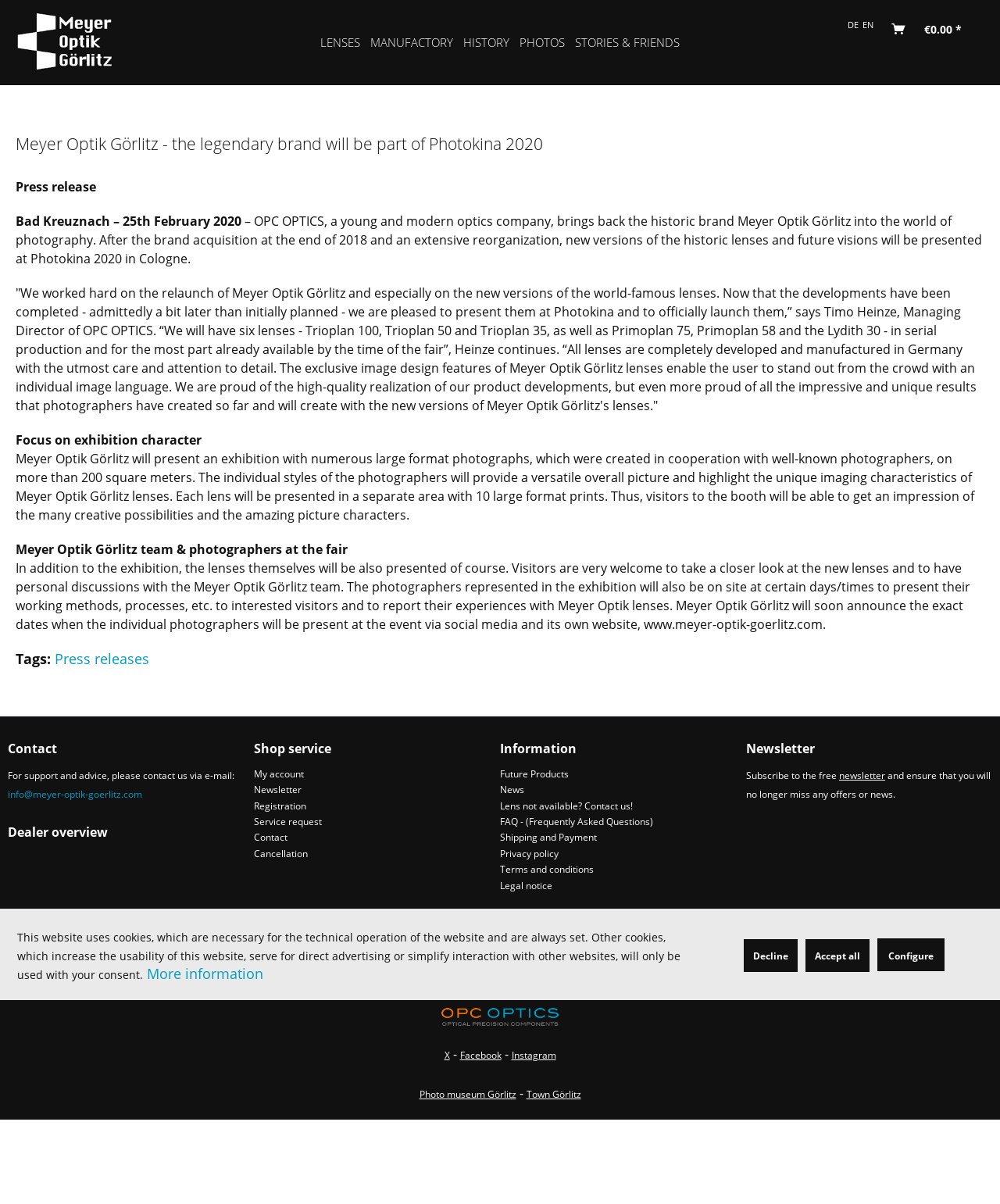Locate the UI element that matches the description Shopping cart 0 €0.00 * in the webpage screenshot. Return the bounding box coordinates in the format (top-left x, top-left y, bottom-right x, bottom-right y), with values ranging from 0 to 1.

[0.885, 0.013, 0.969, 0.036]